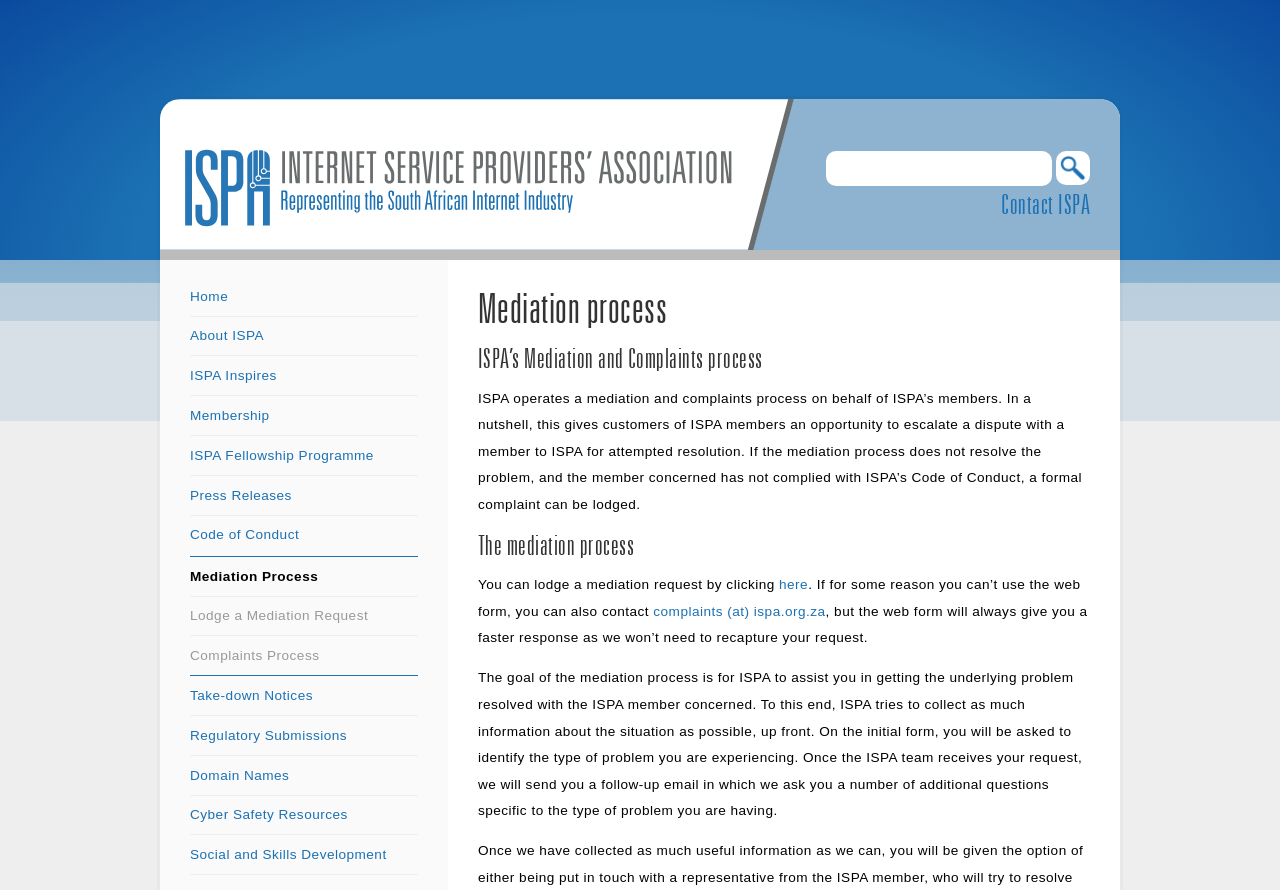Please specify the bounding box coordinates of the clickable region to carry out the following instruction: "Click on the 'here' link to lodge a mediation request". The coordinates should be four float numbers between 0 and 1, in the format [left, top, right, bottom].

[0.609, 0.648, 0.631, 0.665]